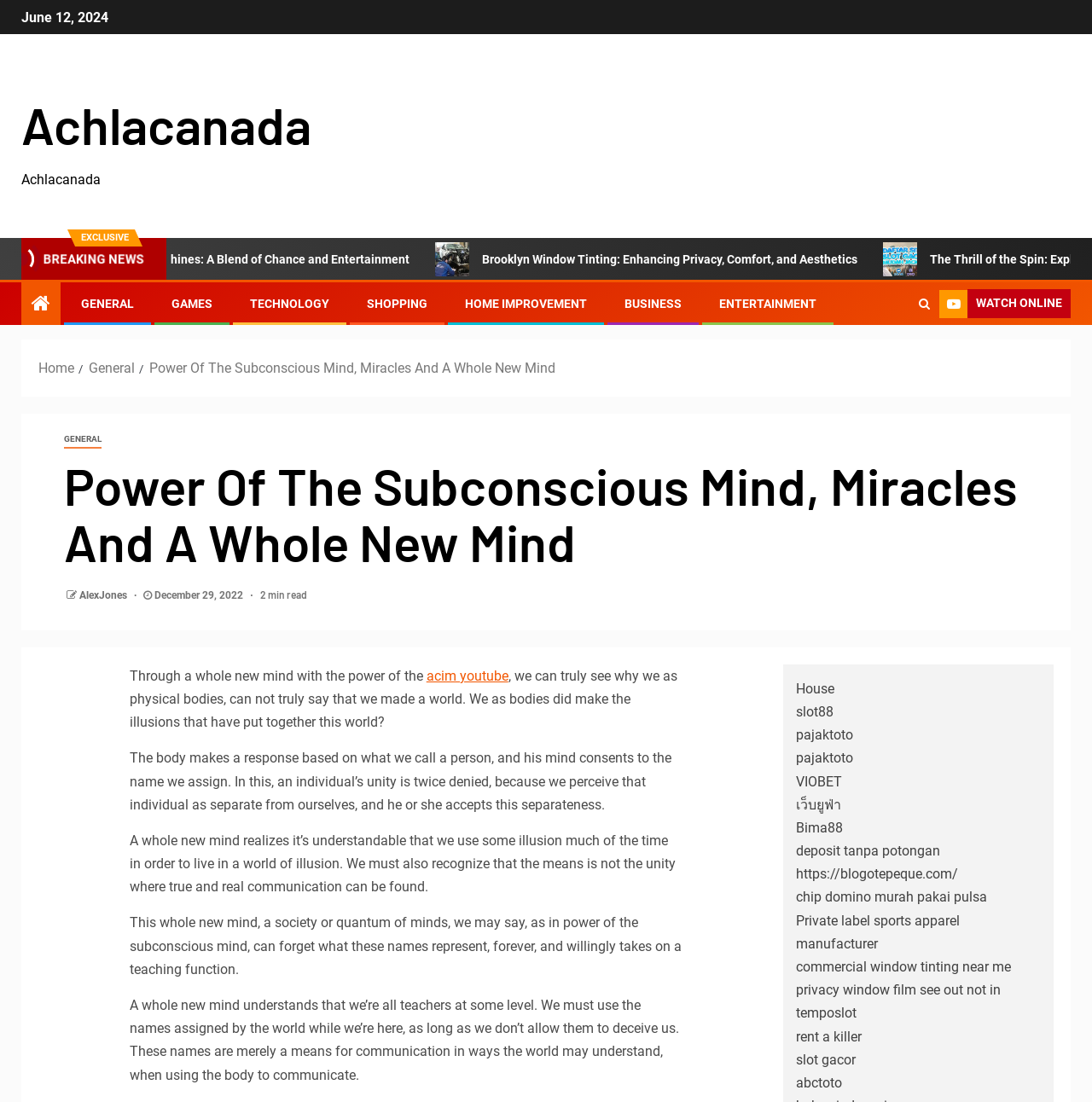Identify the bounding box coordinates of the element to click to follow this instruction: 'Read 'EXCLUSIVE' breaking news'. Ensure the coordinates are four float values between 0 and 1, provided as [left, top, right, bottom].

[0.074, 0.211, 0.118, 0.221]